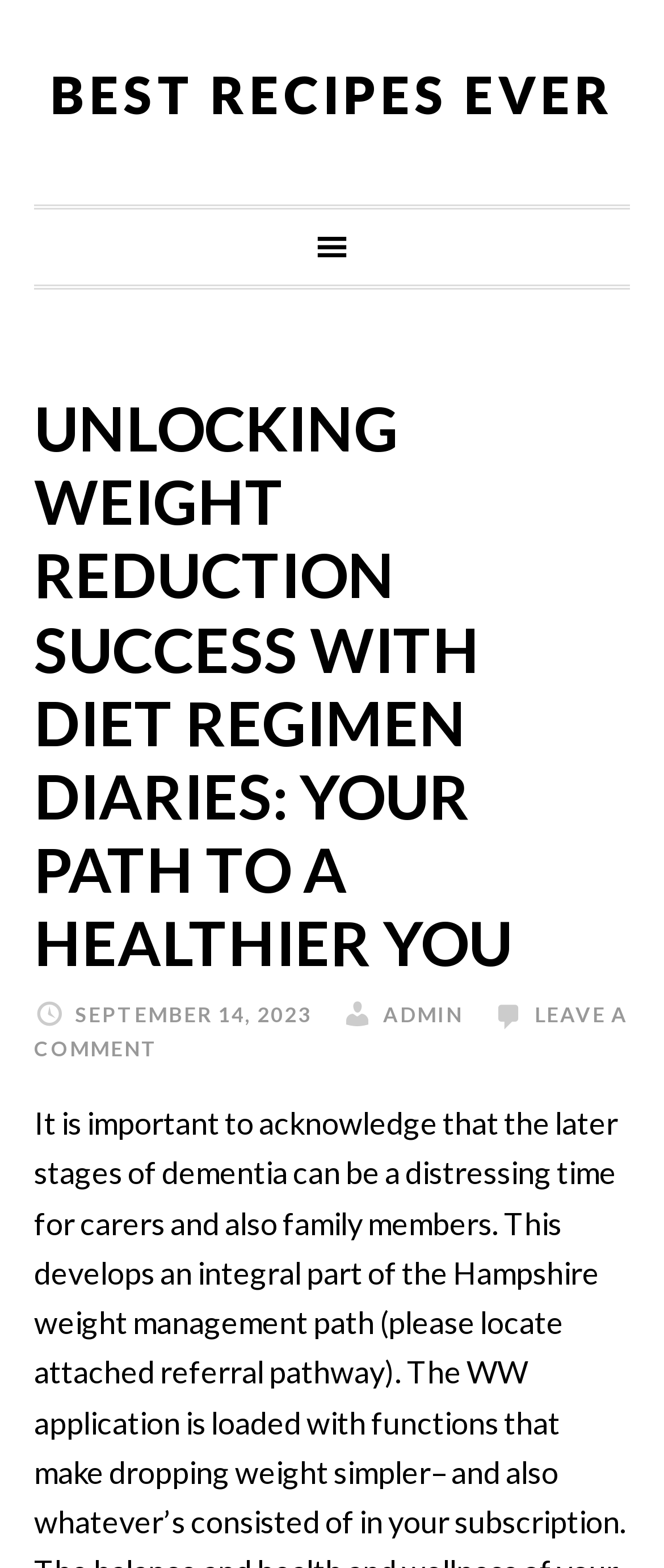Look at the image and give a detailed response to the following question: What is the position of the 'LEAVE A COMMENT' link?

I determined the position of the 'LEAVE A COMMENT' link by looking at its bounding box coordinates, which are [0.051, 0.638, 0.946, 0.676]. The y1 and y2 coordinates indicate that it is located at the bottom of the page, and the x1 and x2 coordinates indicate that it is located at the right side of the page.